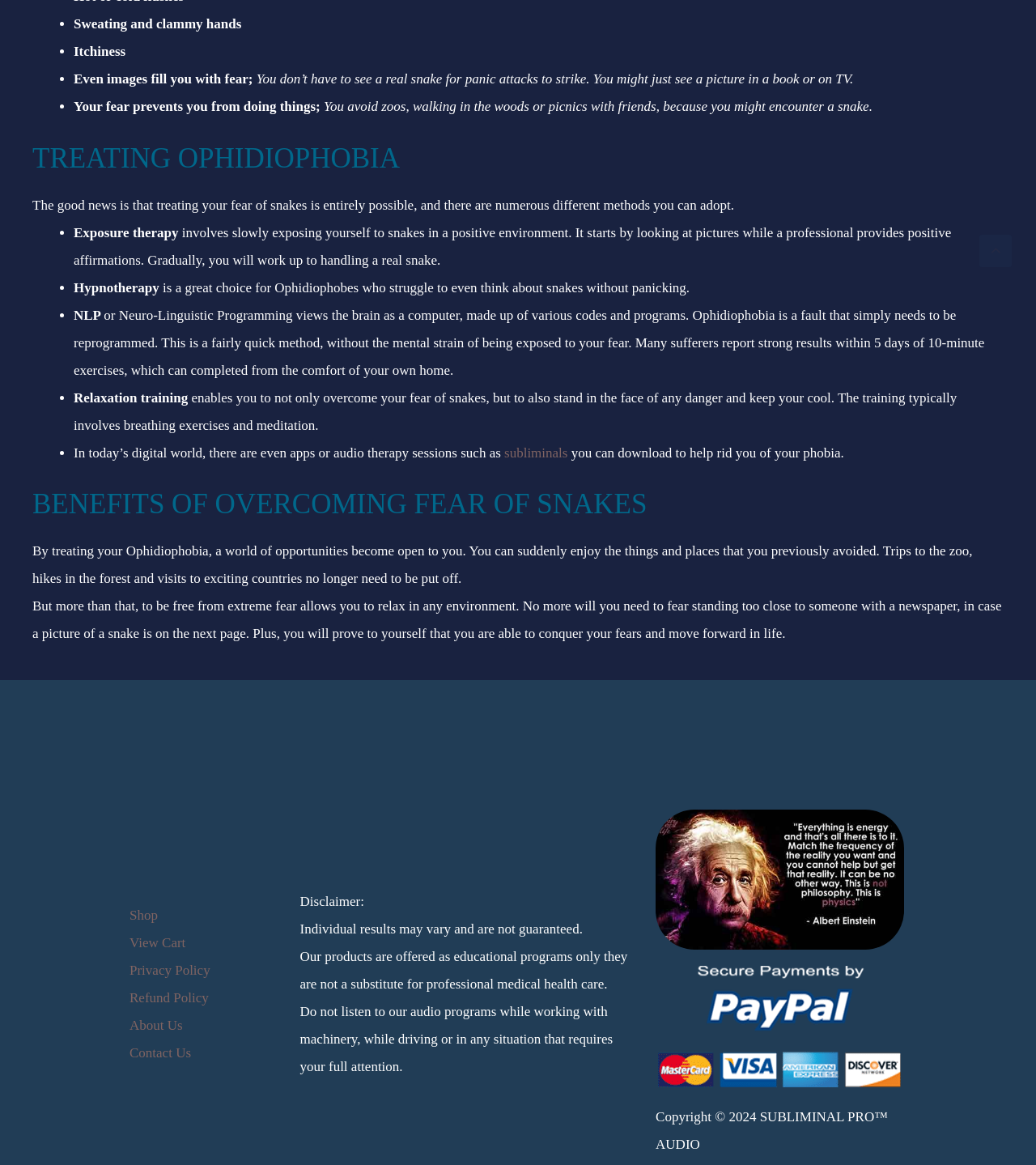What is the purpose of exposure therapy?
Deliver a detailed and extensive answer to the question.

Exposure therapy is a treatment method mentioned on the webpage, which involves slowly exposing oneself to snakes in a positive environment. The purpose of this therapy is to help individuals overcome their fear of snakes, as described in the text 'involves slowly exposing yourself to snakes in a positive environment'.